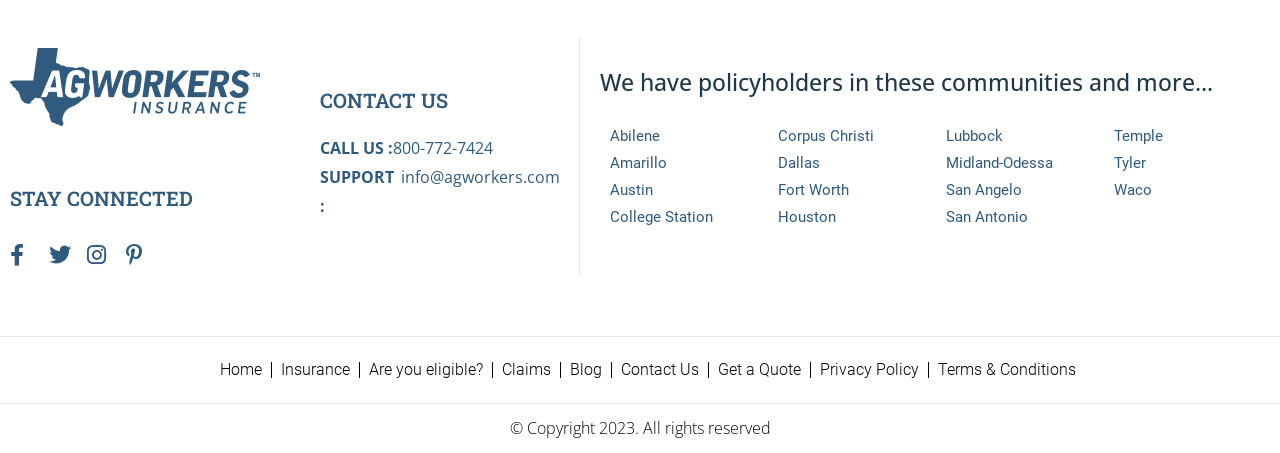What is the copyright year mentioned at the bottom of the page?
Refer to the screenshot and respond with a concise word or phrase.

2023